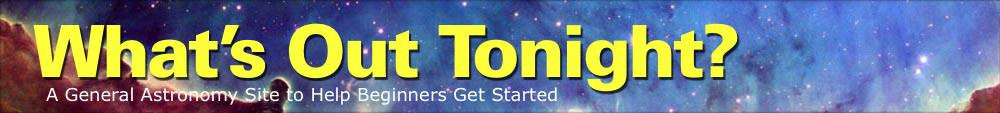What is depicted in the background of the header?
Look at the image and respond with a one-word or short phrase answer.

Deep space imagery